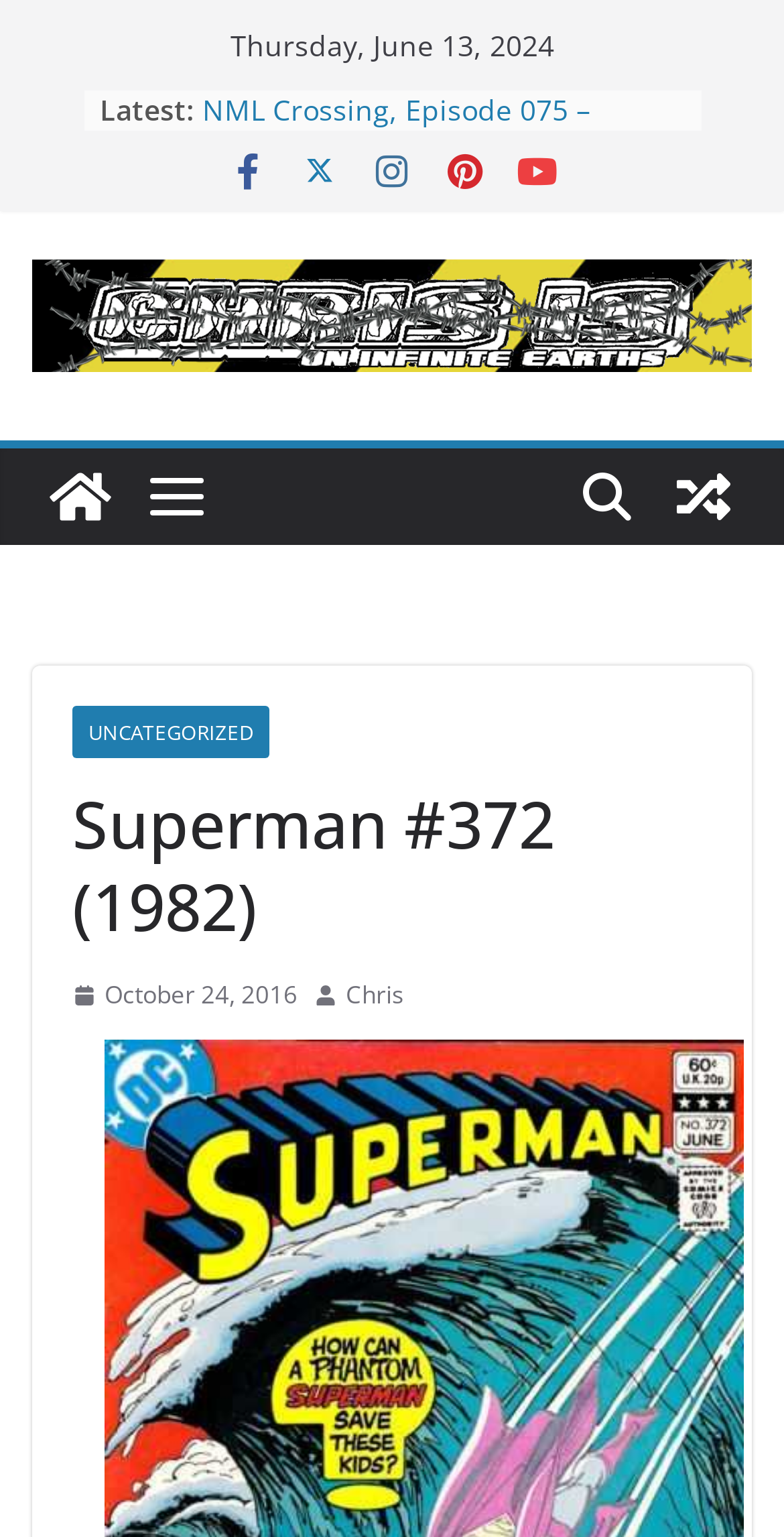What is the purpose of the list markers on the page?
Refer to the image and give a detailed answer to the query.

The list markers are small bullet points that appear before each list item. They are used to visually distinguish each item in the list and to indicate that the text that follows is a separate item. In this case, the list markers are used to introduce links to different episodes of 'NML Crossing'.